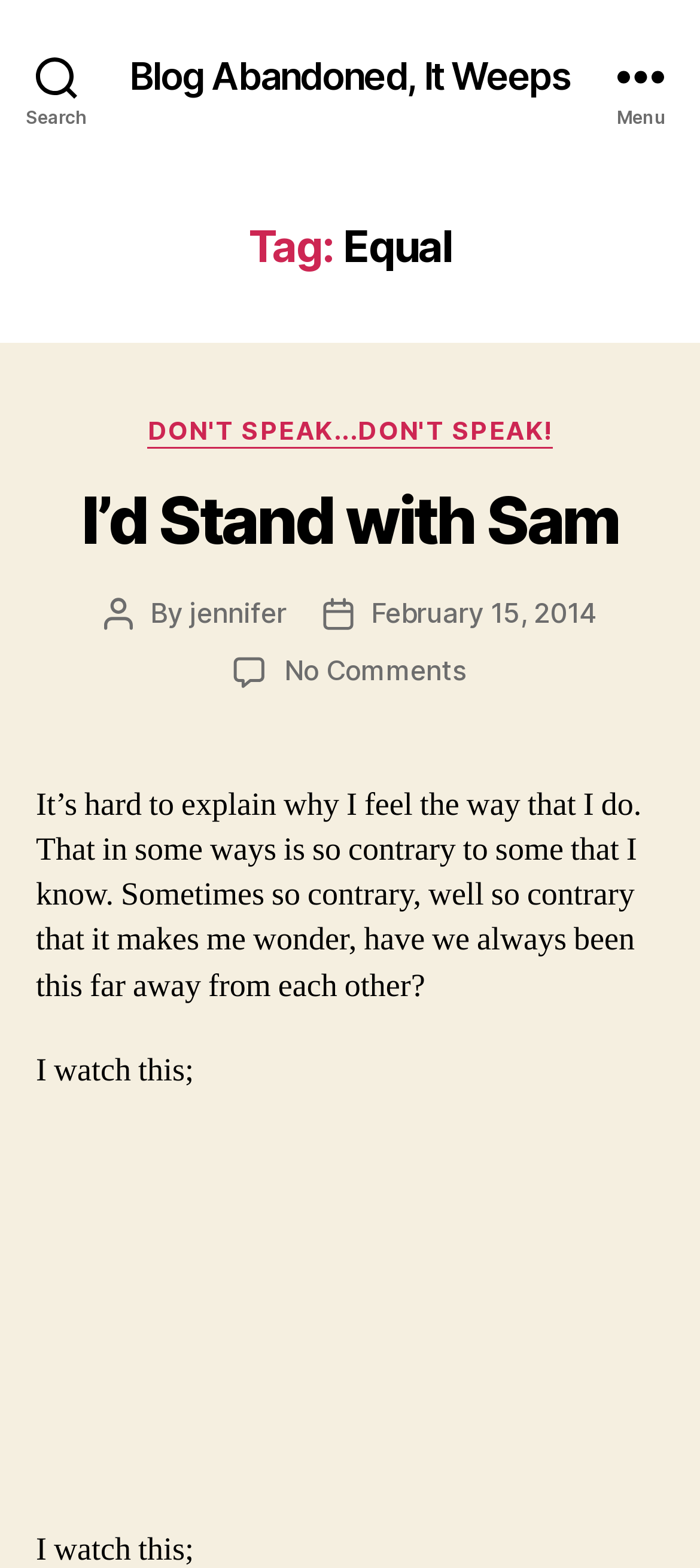Can you provide the bounding box coordinates for the element that should be clicked to implement the instruction: "Read the post I’d Stand with Sam"?

[0.051, 0.309, 0.949, 0.356]